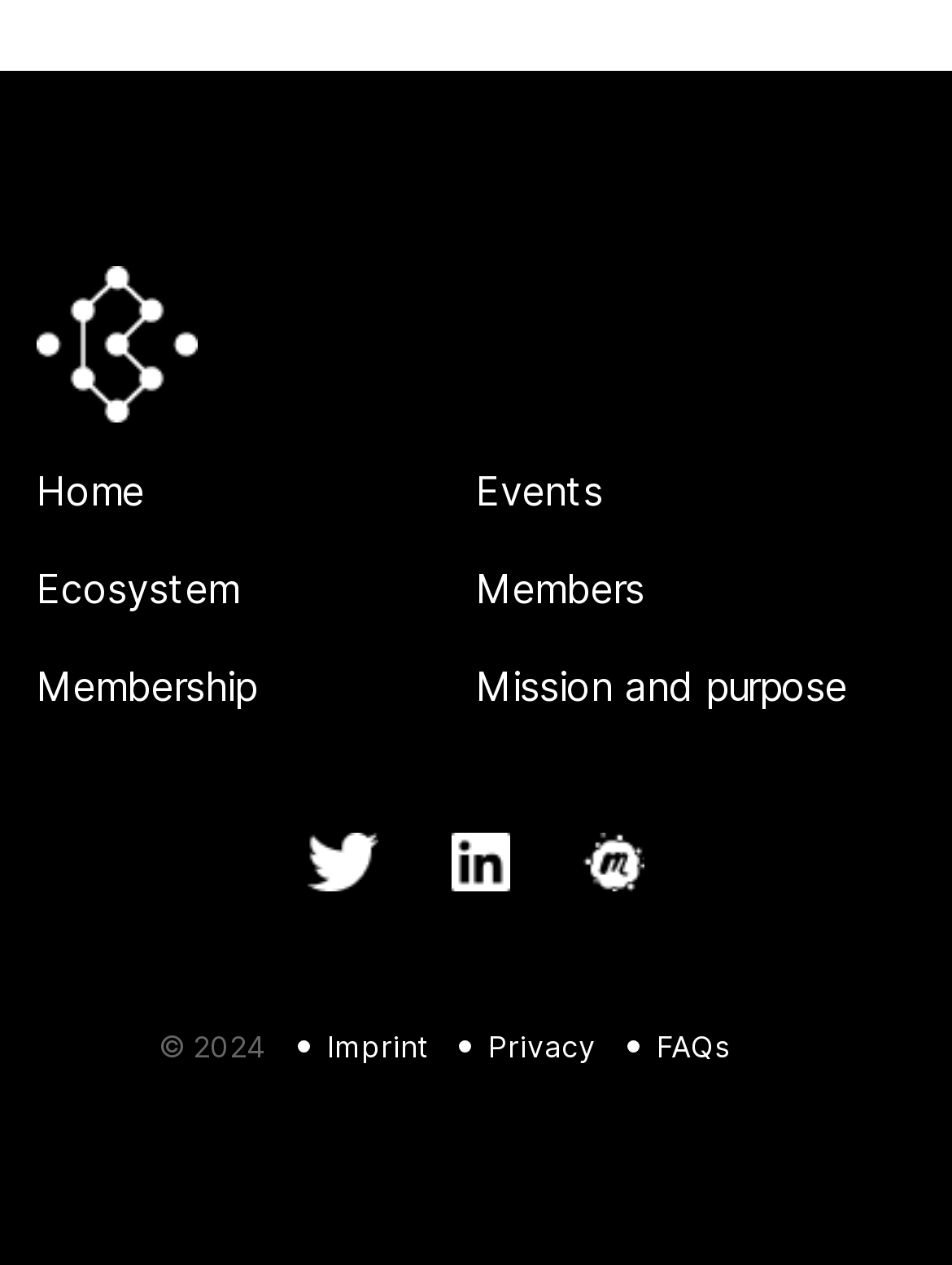Identify the bounding box coordinates of the specific part of the webpage to click to complete this instruction: "go to home page".

[0.038, 0.369, 0.151, 0.408]